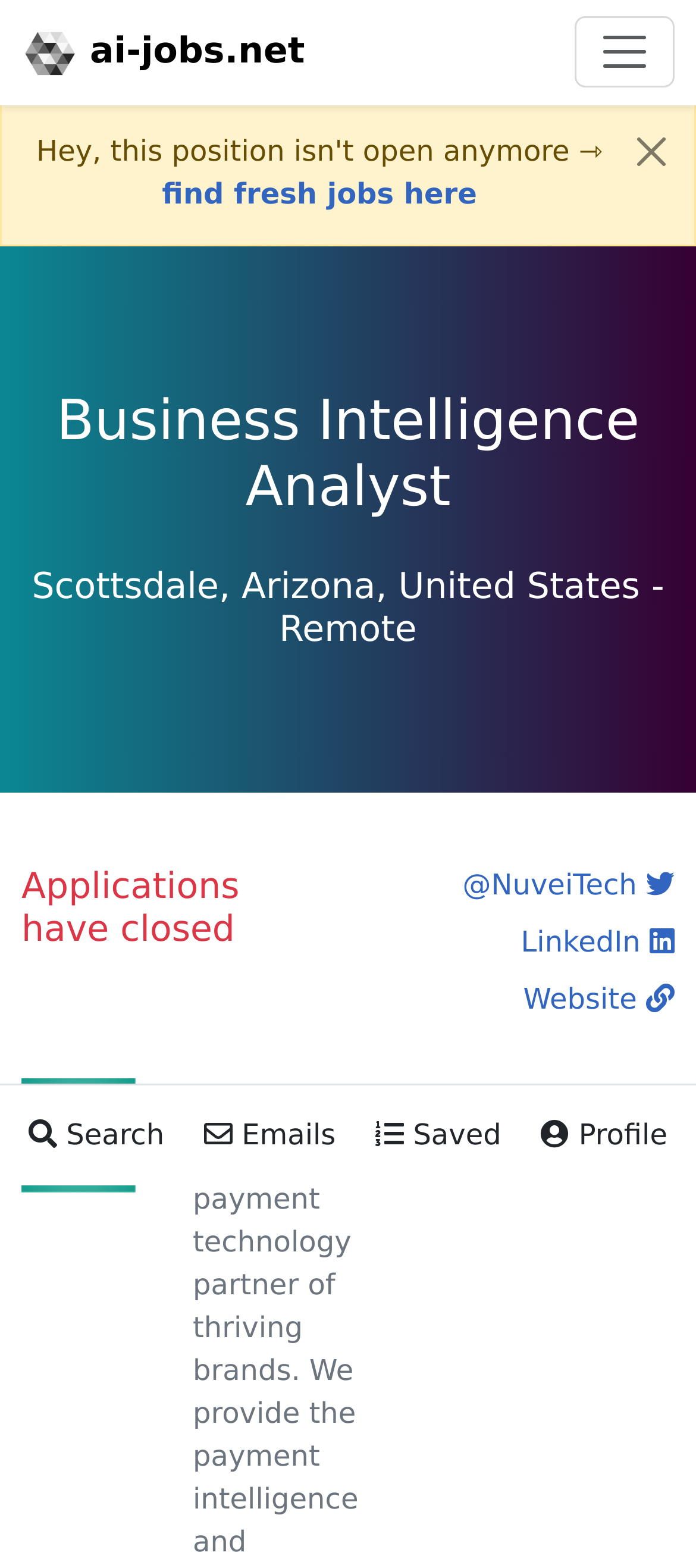Can you provide the bounding box coordinates for the element that should be clicked to implement the instruction: "Close the alert"?

[0.874, 0.065, 0.997, 0.129]